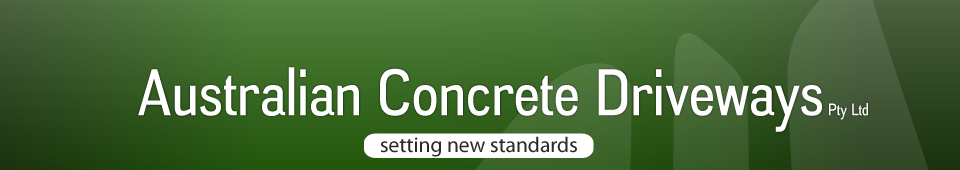What is the company's commitment according to the tagline?
Answer with a single word or phrase by referring to the visual content.

Excellence in driveway construction